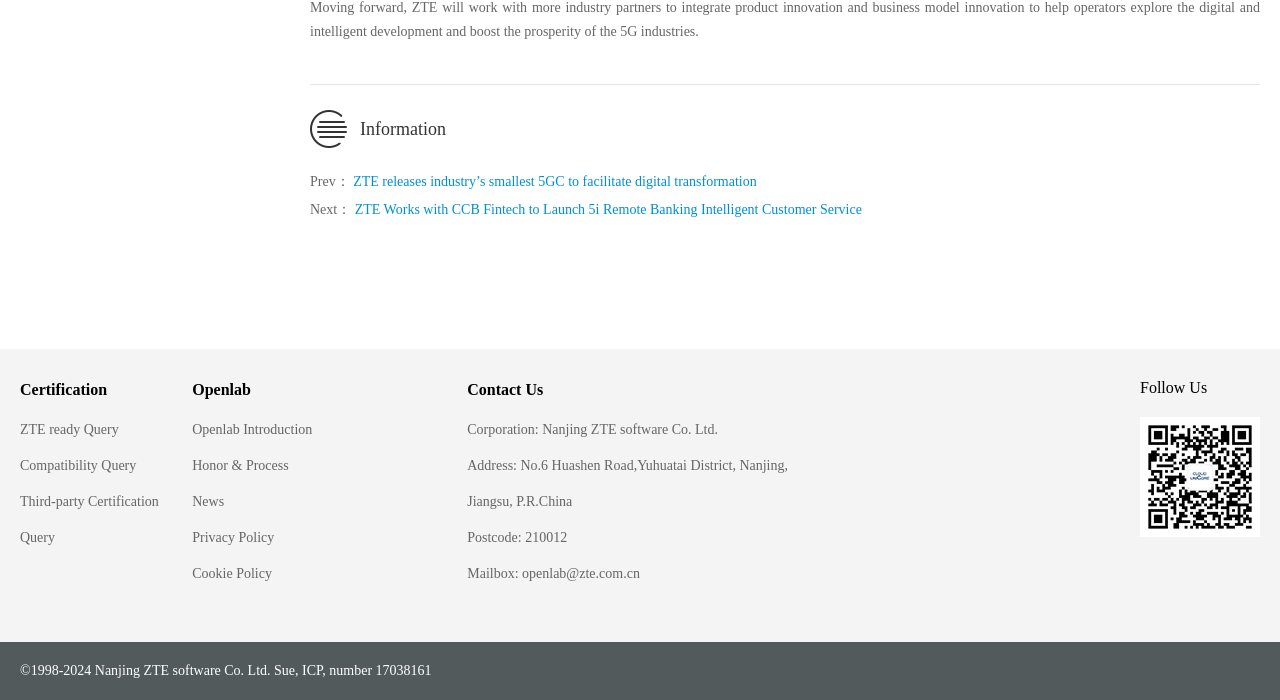Determine the bounding box coordinates for the area that needs to be clicked to fulfill this task: "Click on the link to ZTE releases industry’s smallest 5GC to facilitate digital transformation". The coordinates must be given as four float numbers between 0 and 1, i.e., [left, top, right, bottom].

[0.276, 0.249, 0.591, 0.271]